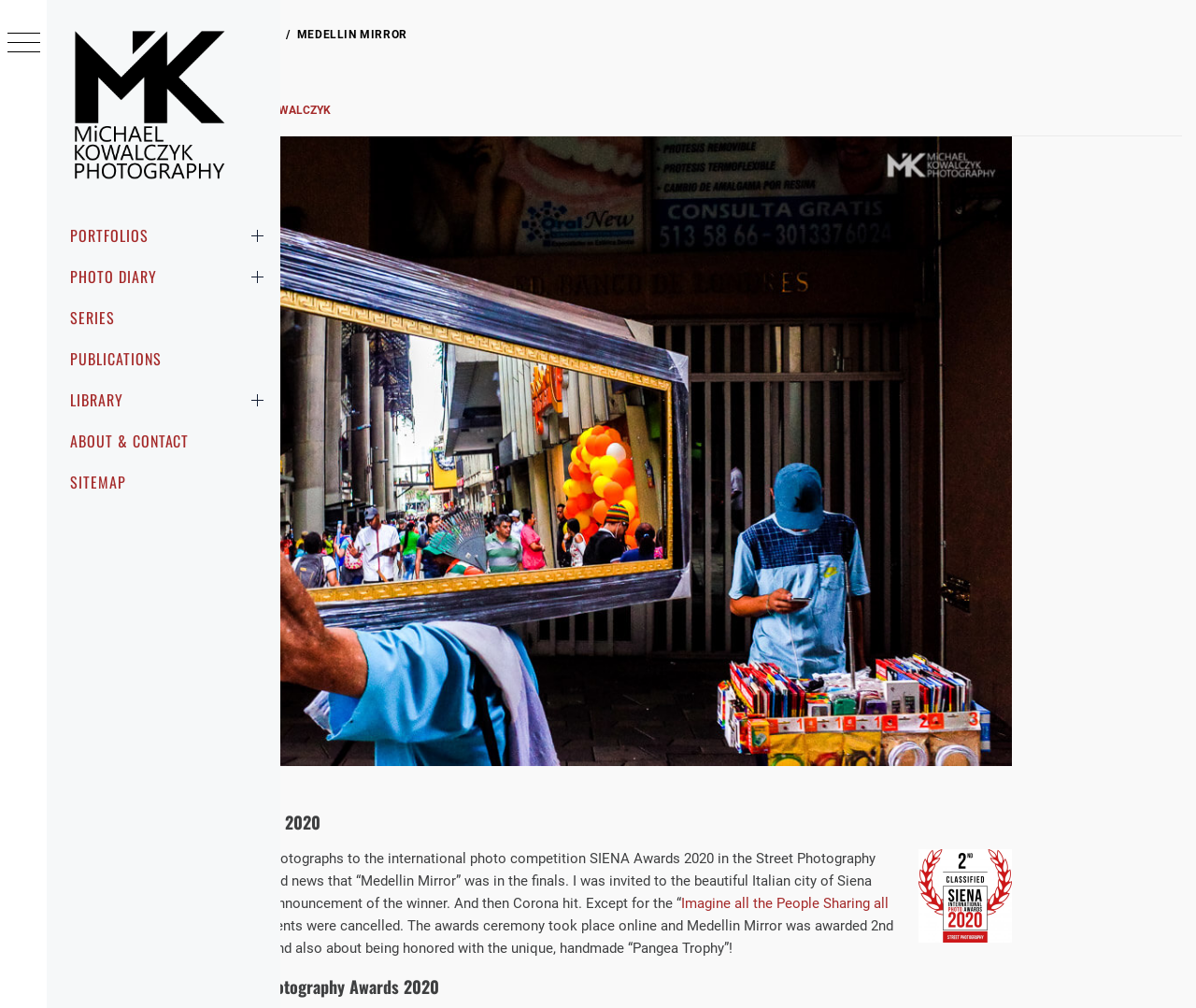Locate the bounding box coordinates of the element that should be clicked to execute the following instruction: "Call the office".

None